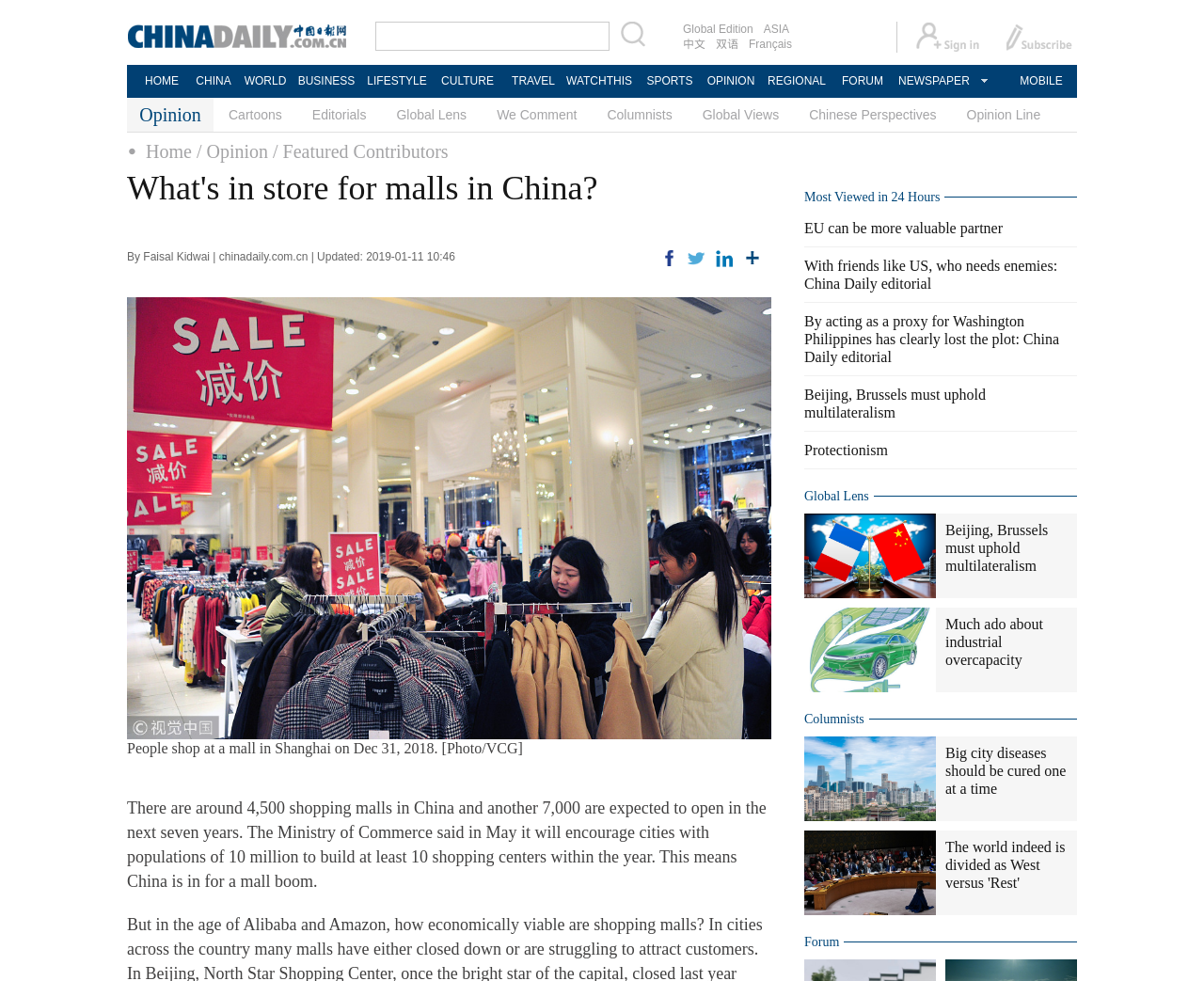Identify and generate the primary title of the webpage.

What's in store for malls in China?